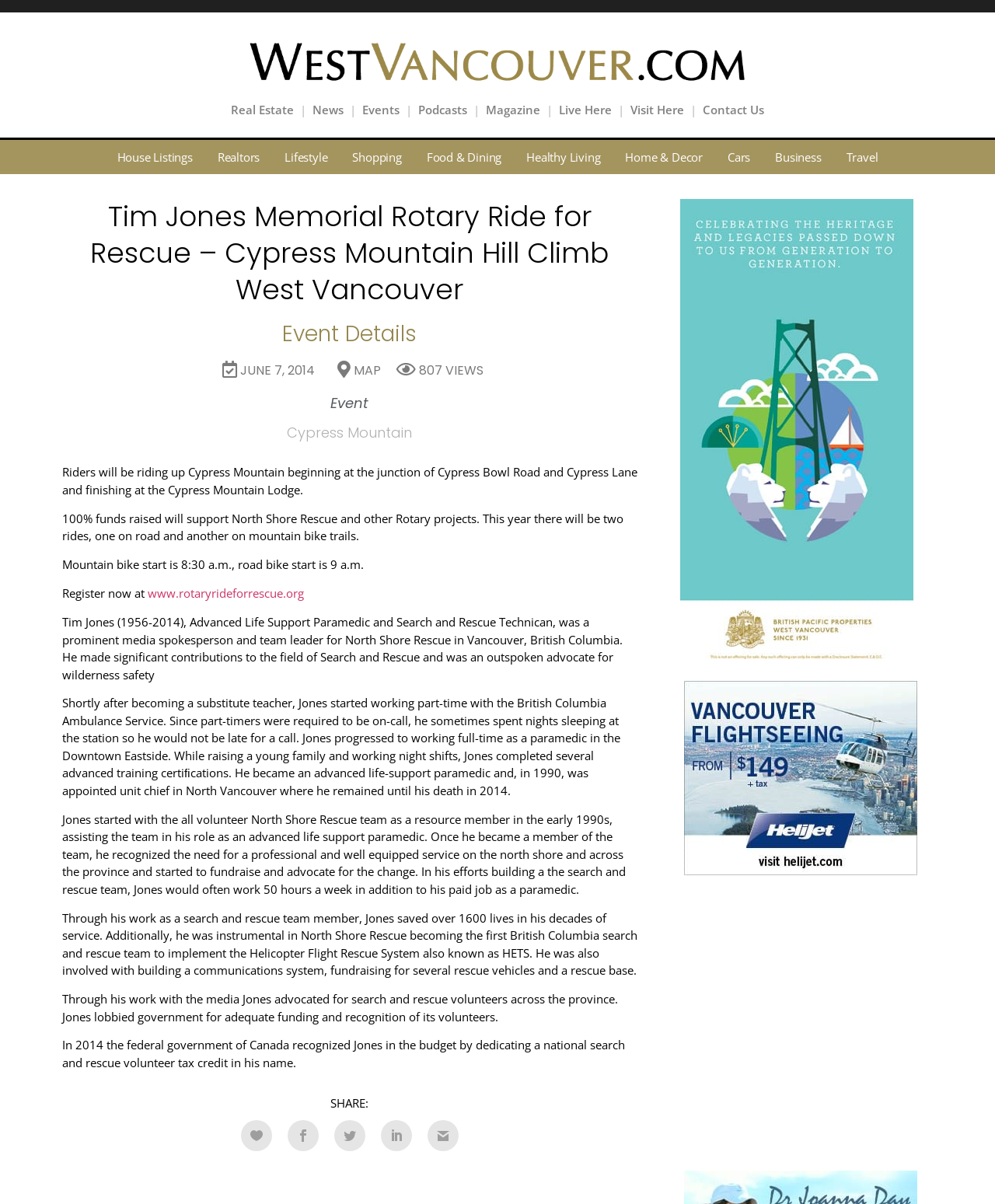Please find and report the bounding box coordinates of the element to click in order to perform the following action: "Explore Agriculture". The coordinates should be expressed as four float numbers between 0 and 1, in the format [left, top, right, bottom].

None